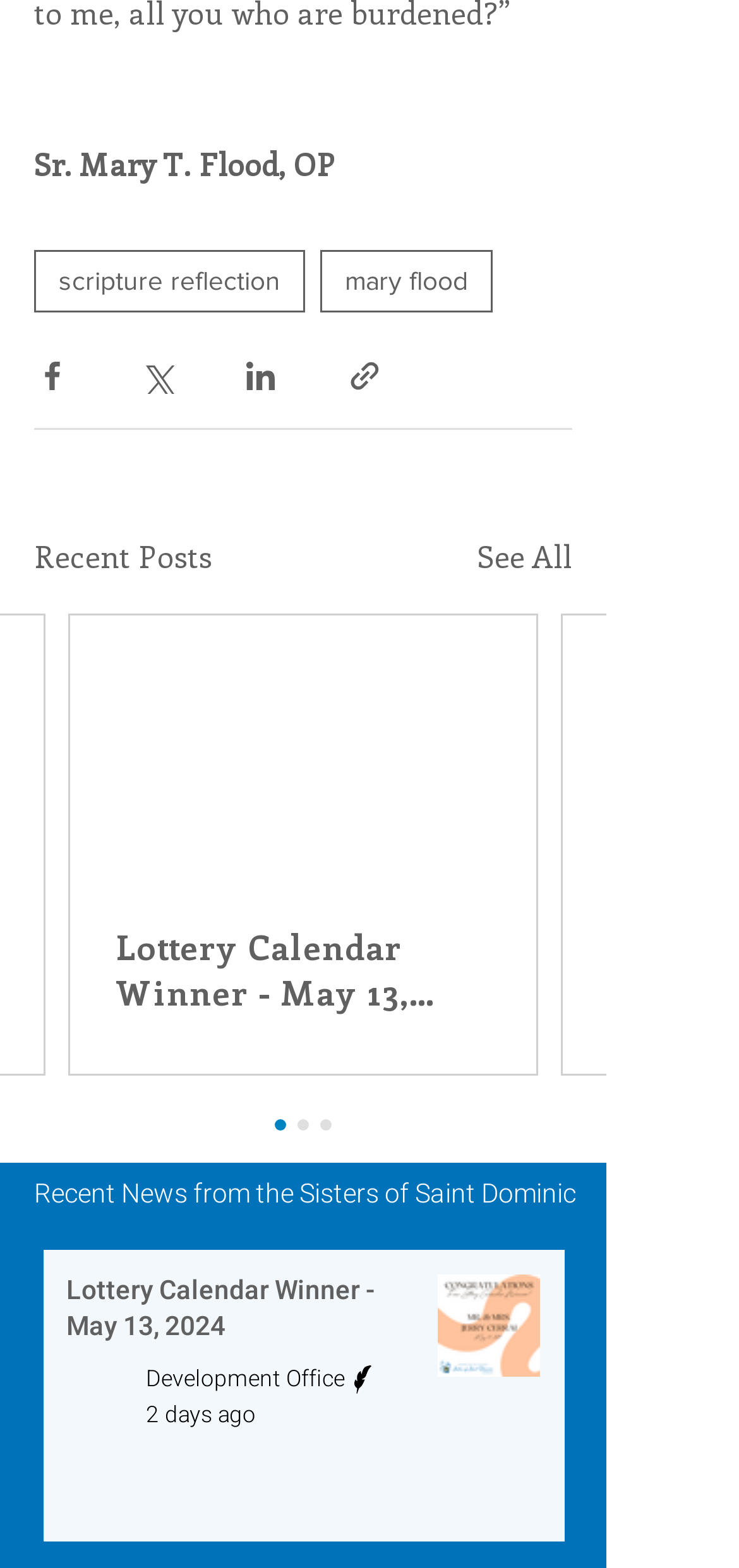How many recent posts are displayed?
Please give a detailed and elaborate answer to the question.

I examined the recent posts section and found only one article displayed, which is 'Lottery Calendar Winner - May 13, 2024'.